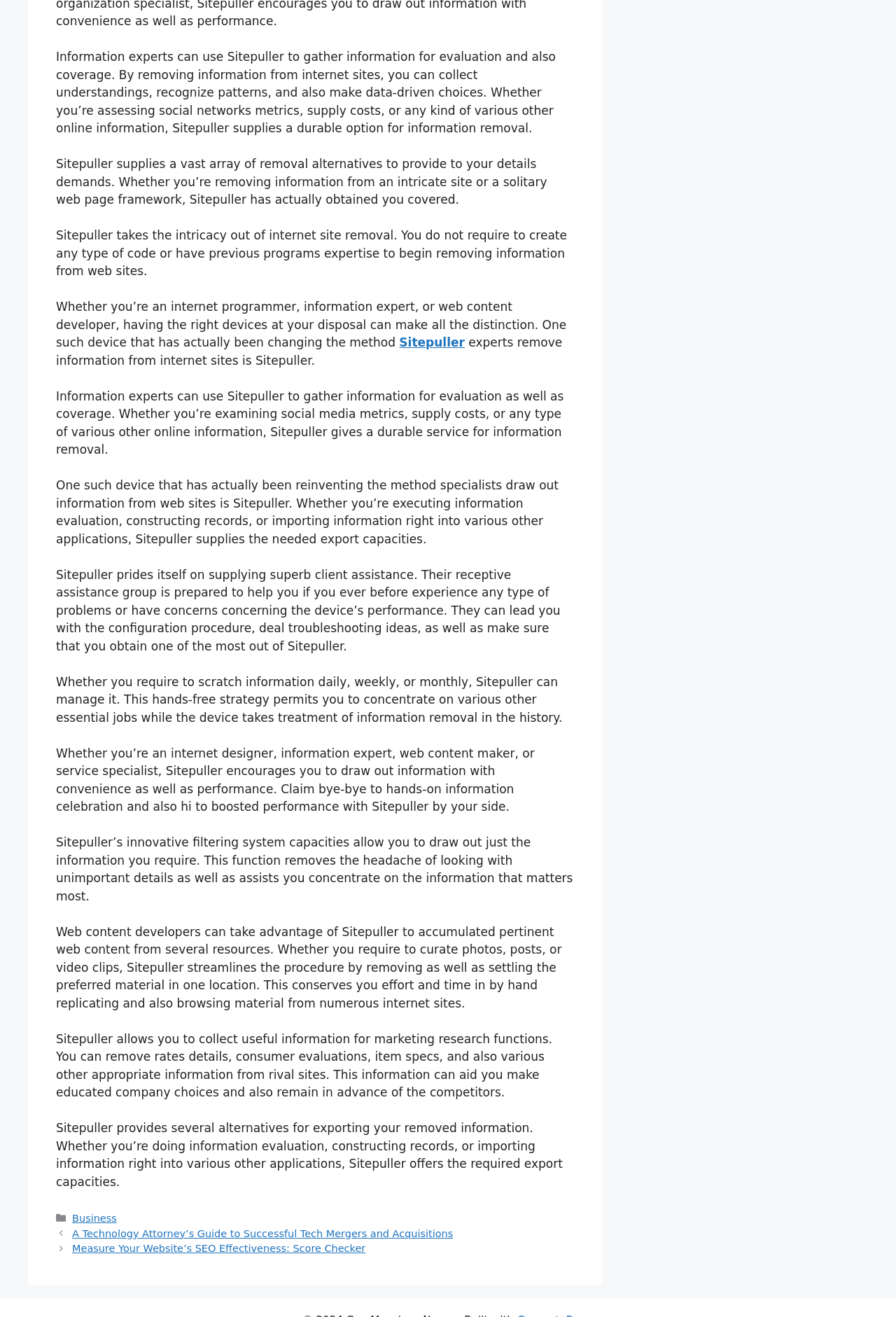What kind of support does Sitepuller offer? Observe the screenshot and provide a one-word or short phrase answer.

Responsive customer support